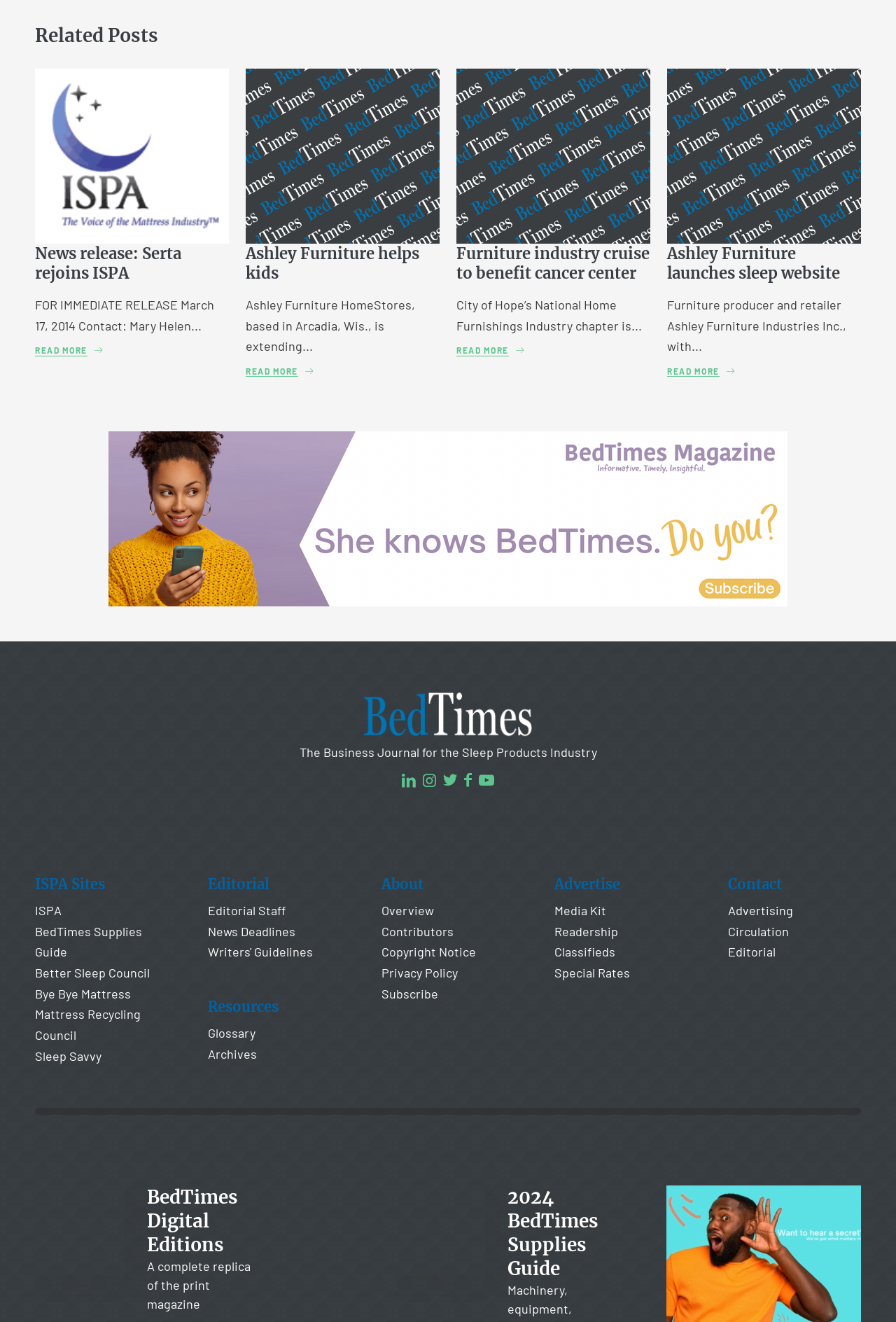What is the topic of the first news release?
Using the image as a reference, answer with just one word or a short phrase.

Serta rejoins ISPA